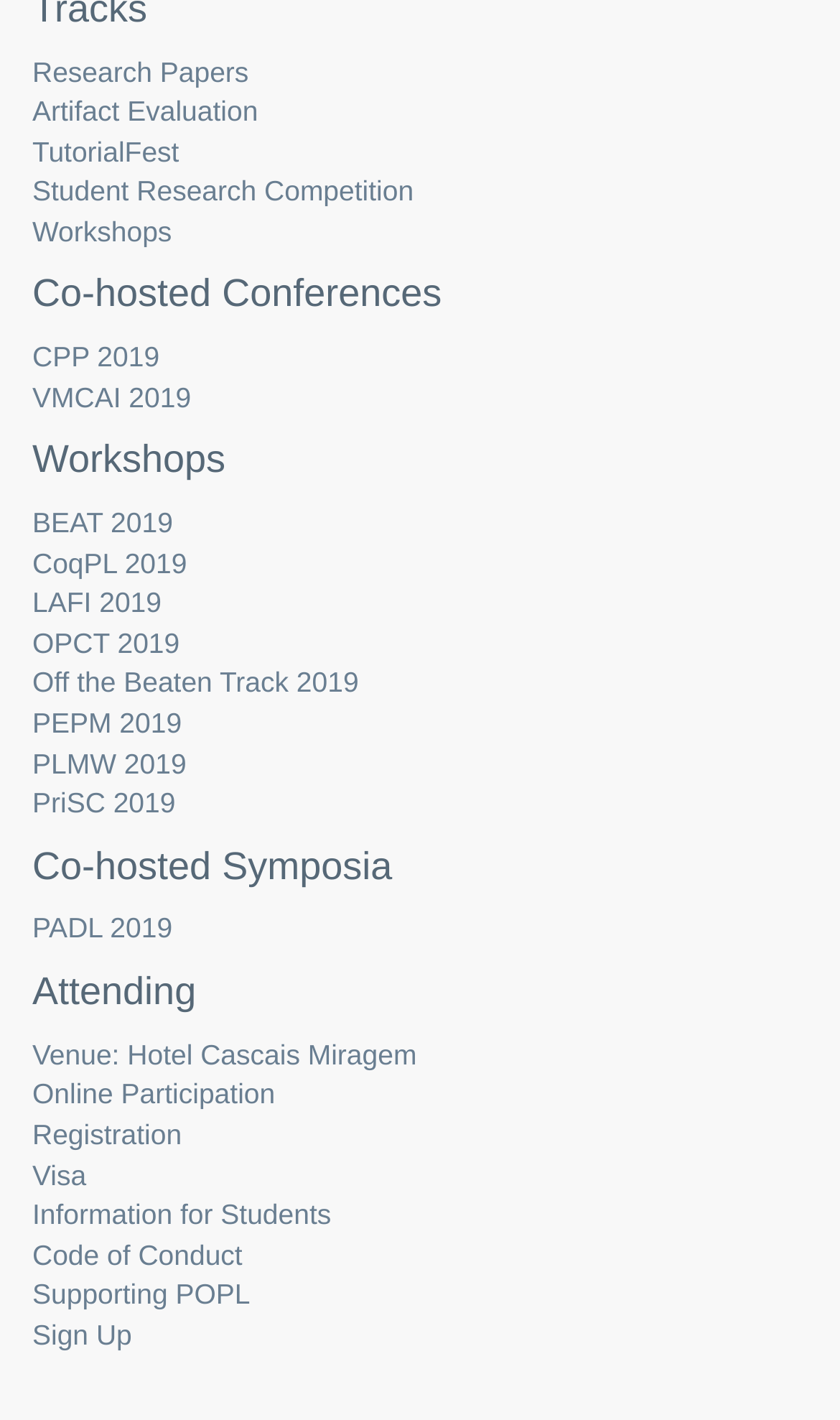Can you show the bounding box coordinates of the region to click on to complete the task described in the instruction: "Participate in student research competition"?

[0.038, 0.123, 0.492, 0.146]